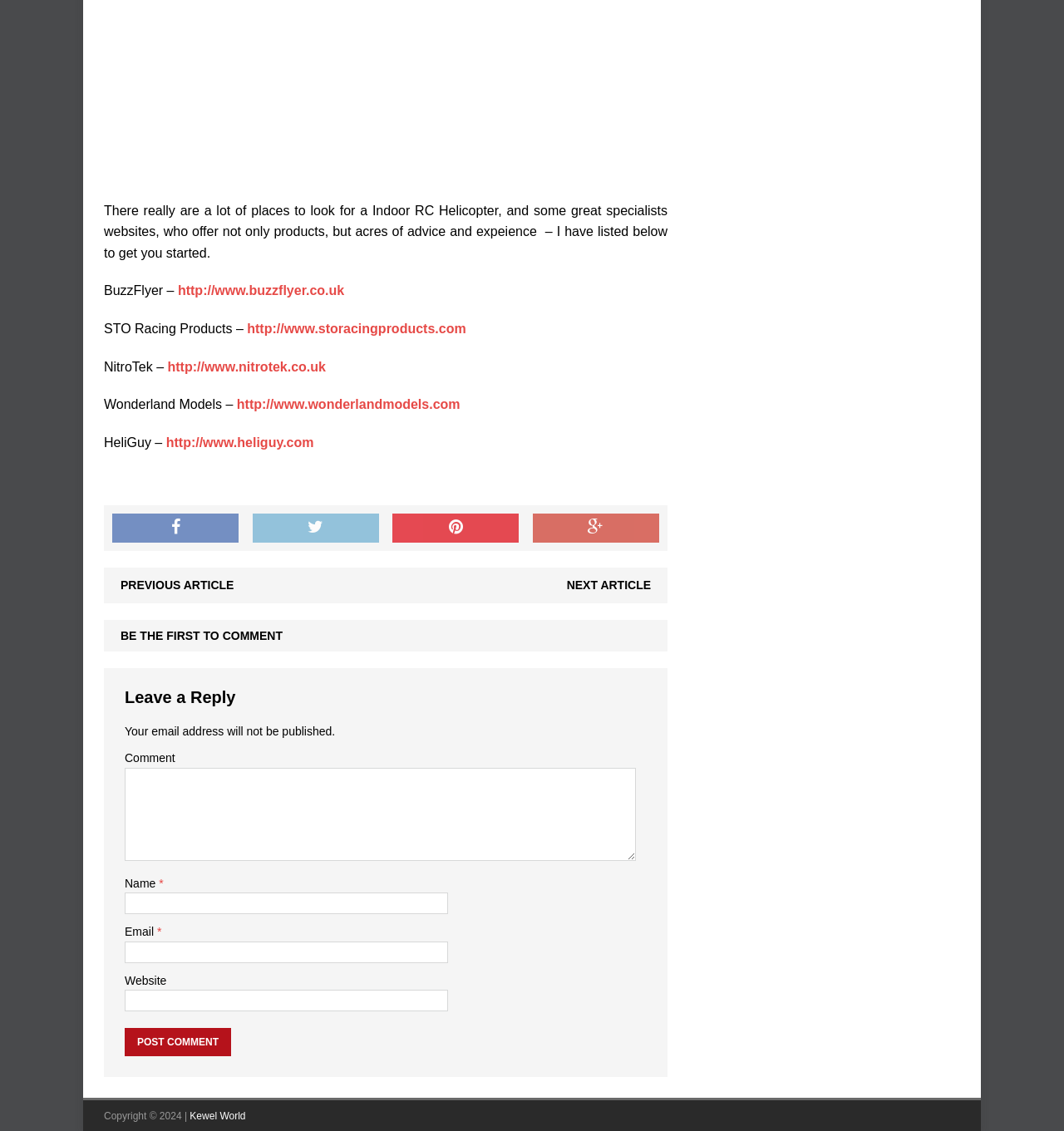Determine the bounding box coordinates of the clickable area required to perform the following instruction: "Visit the NEXT ARTICLE". The coordinates should be represented as four float numbers between 0 and 1: [left, top, right, bottom].

[0.533, 0.512, 0.612, 0.523]